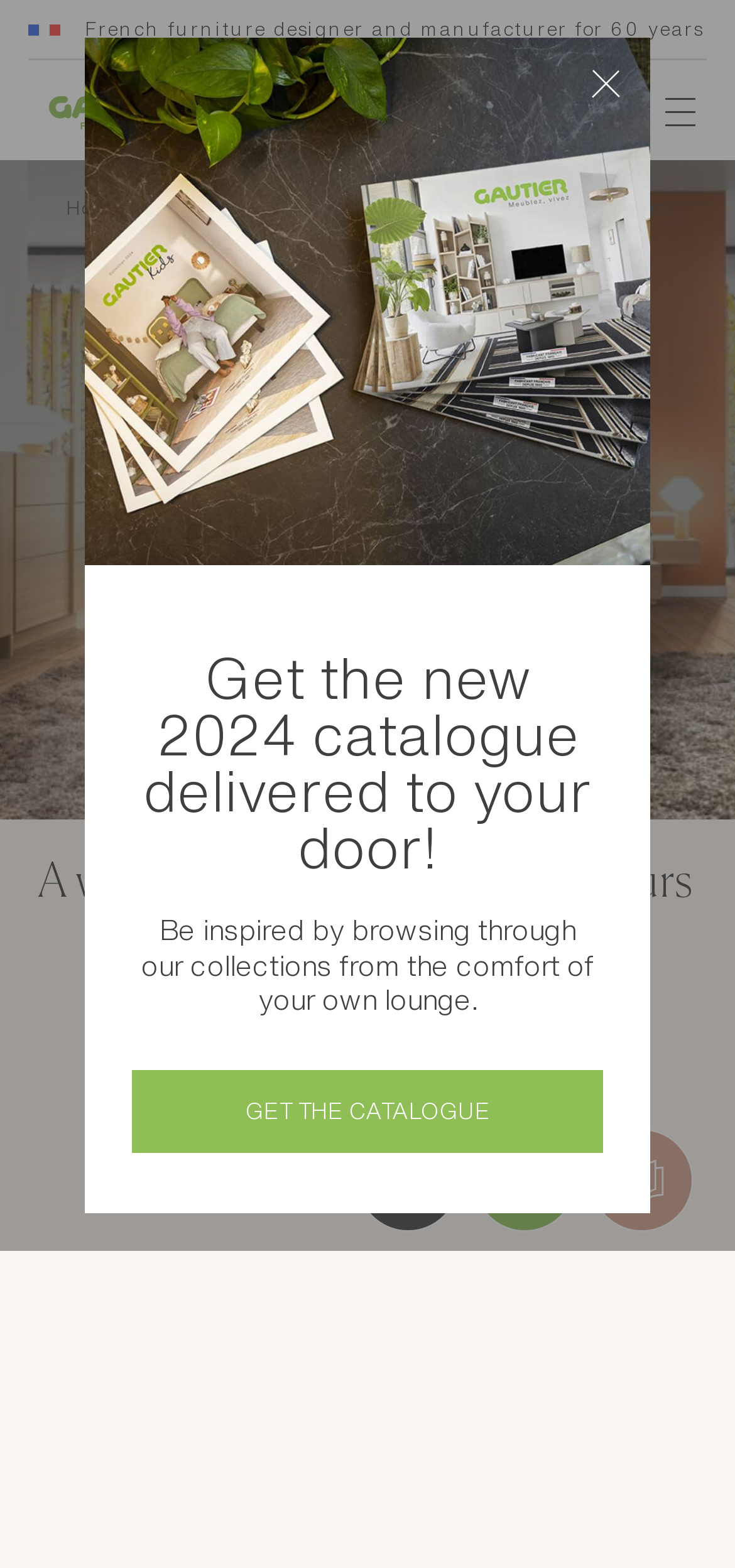Locate the bounding box coordinates of the clickable area needed to fulfill the instruction: "Open menu".

[0.89, 0.055, 0.962, 0.085]